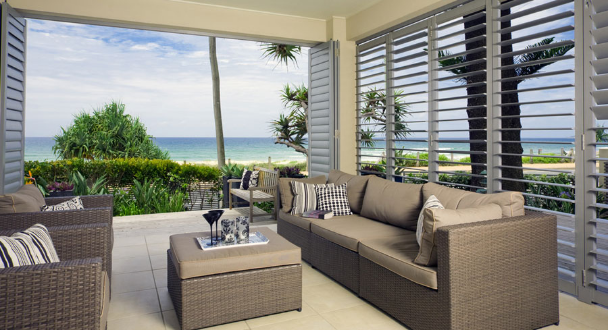Provide a comprehensive description of the image.

The image showcases a beautifully designed outdoor living space that exemplifies relaxation and luxury, ideal for holiday let accommodations. Nestled beside a stunning coastal vista, this inviting setting features a comfortable wicker lounge set adorned with plush cushions, a stylish coffee table, and elegant décor elements. The space is framed by wide open shutters, allowing natural light to flood in while offering unobstructed views of the lush greenery and shimmering ocean beyond. This serene area is perfect for guests seeking a tranquil retreat, highlighting the commitment to cleanliness and comfort that defines the holiday let cleaning services offered.